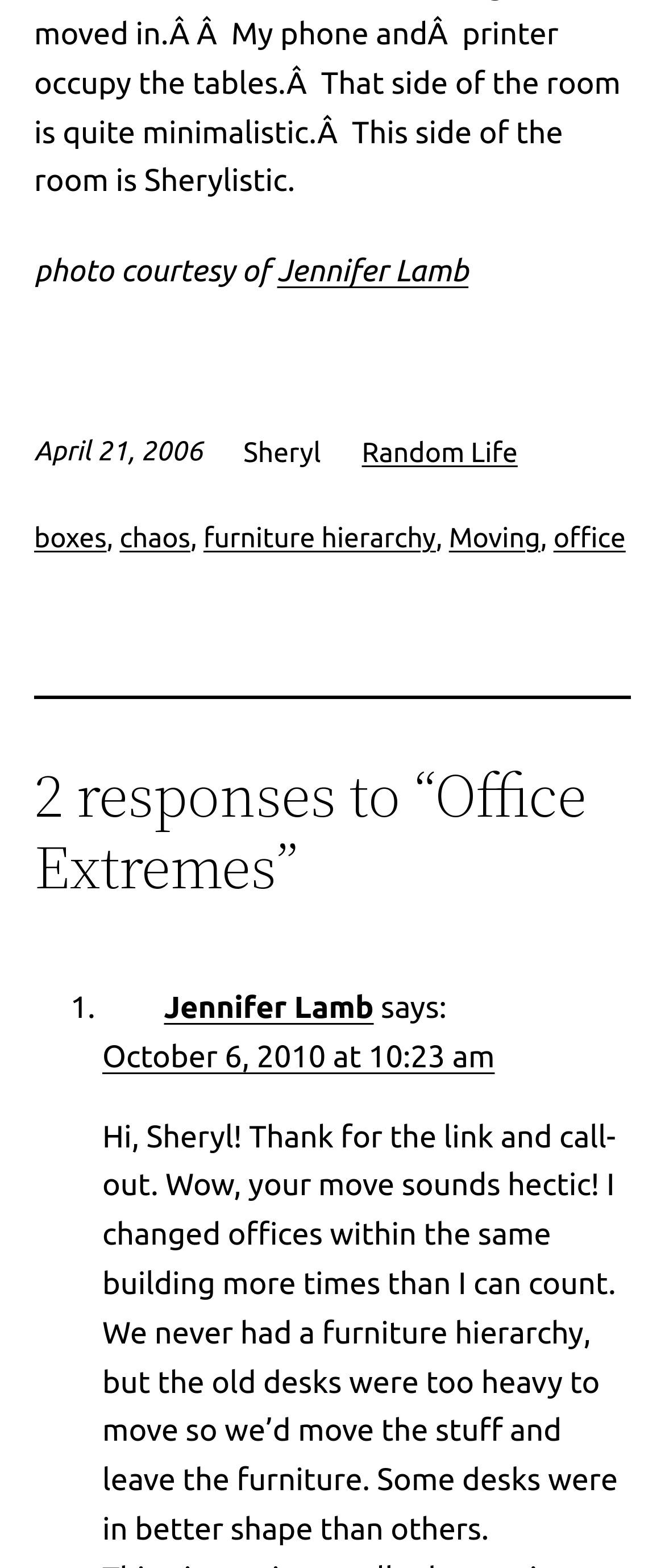Identify the bounding box coordinates necessary to click and complete the given instruction: "go to the Random Life page".

[0.544, 0.278, 0.778, 0.298]